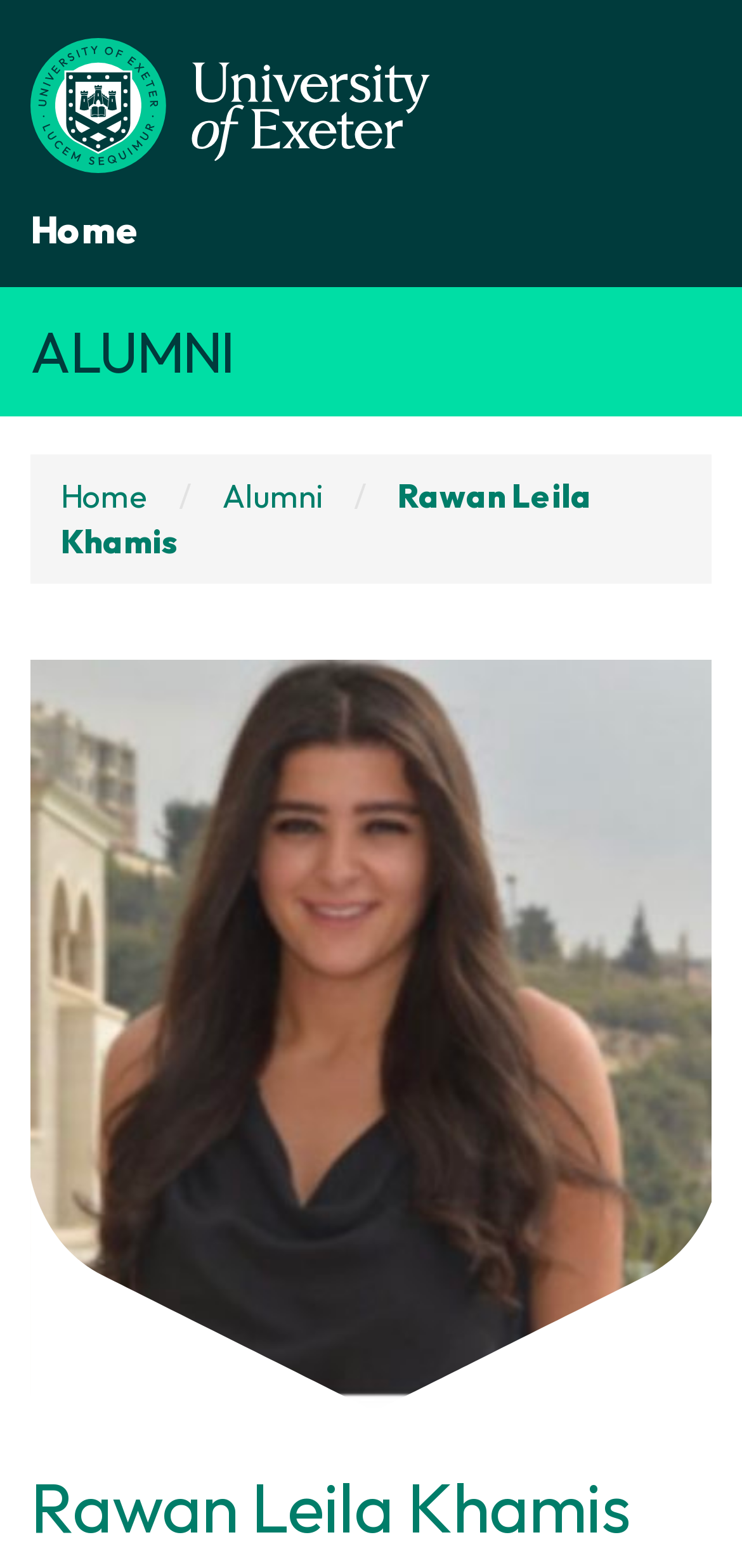Using the information in the image, give a detailed answer to the following question: What is the navigation menu item after 'Home'?

By examining the webpage, I can see that the navigation menu has 'Home' as the first item, followed by 'ALUMNI' as the second item.